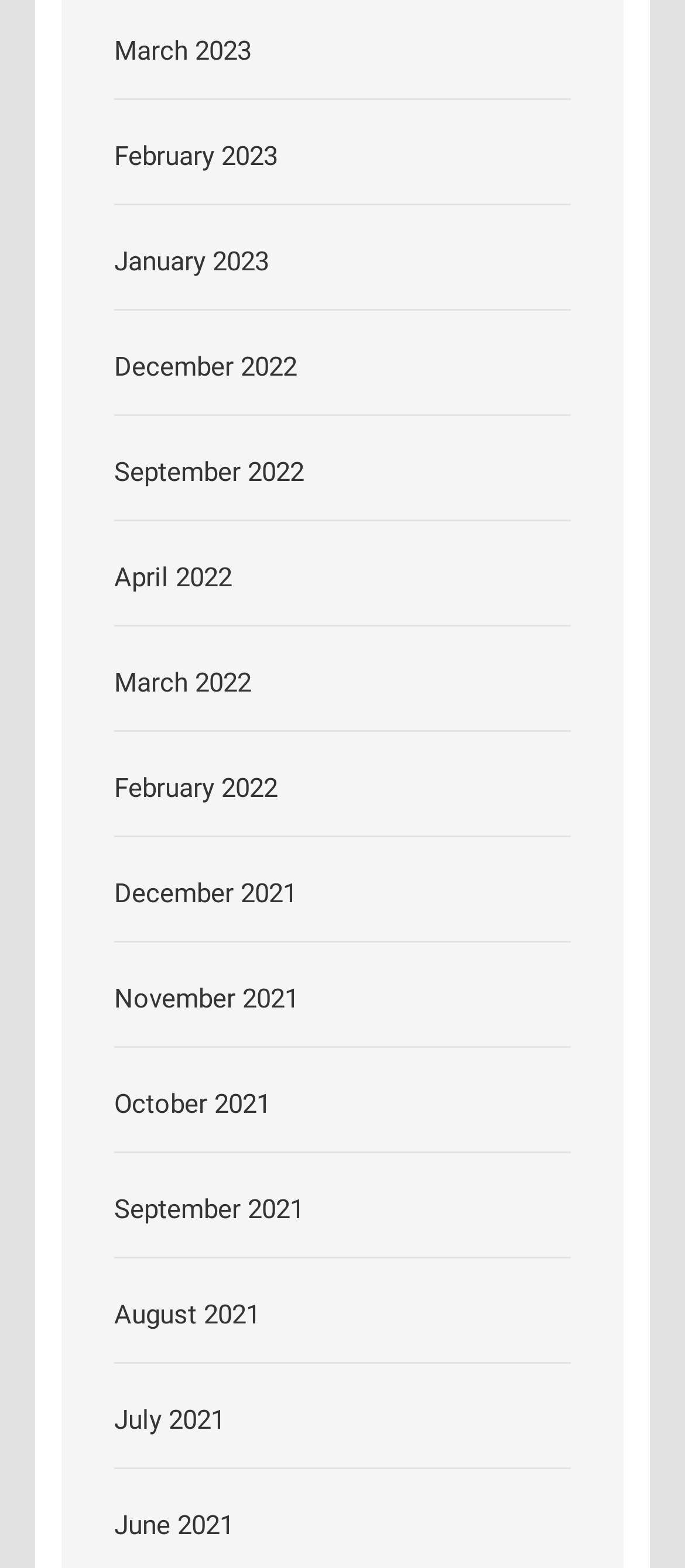Are the months listed in chronological order?
Utilize the information in the image to give a detailed answer to the question.

By examining the list of links, I can see that the months are not listed in chronological order. For example, 'December 2022' comes before 'September 2022', which is not in chronological order.